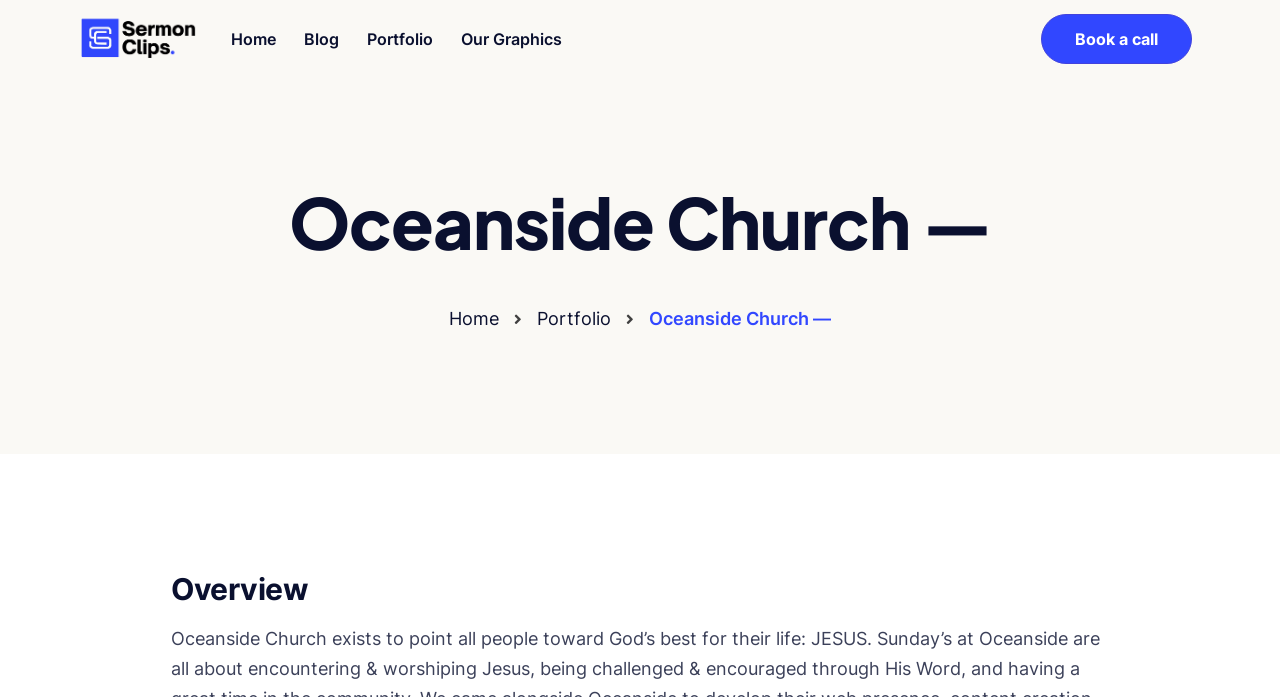How many images are there on the webpage?
Provide a detailed answer to the question, using the image to inform your response.

There is only one image on the webpage, which is the 'sermonclips.com' image located at a bounding box coordinate of [0.062, 0.014, 0.154, 0.098]. This image is likely a logo or icon for the website.